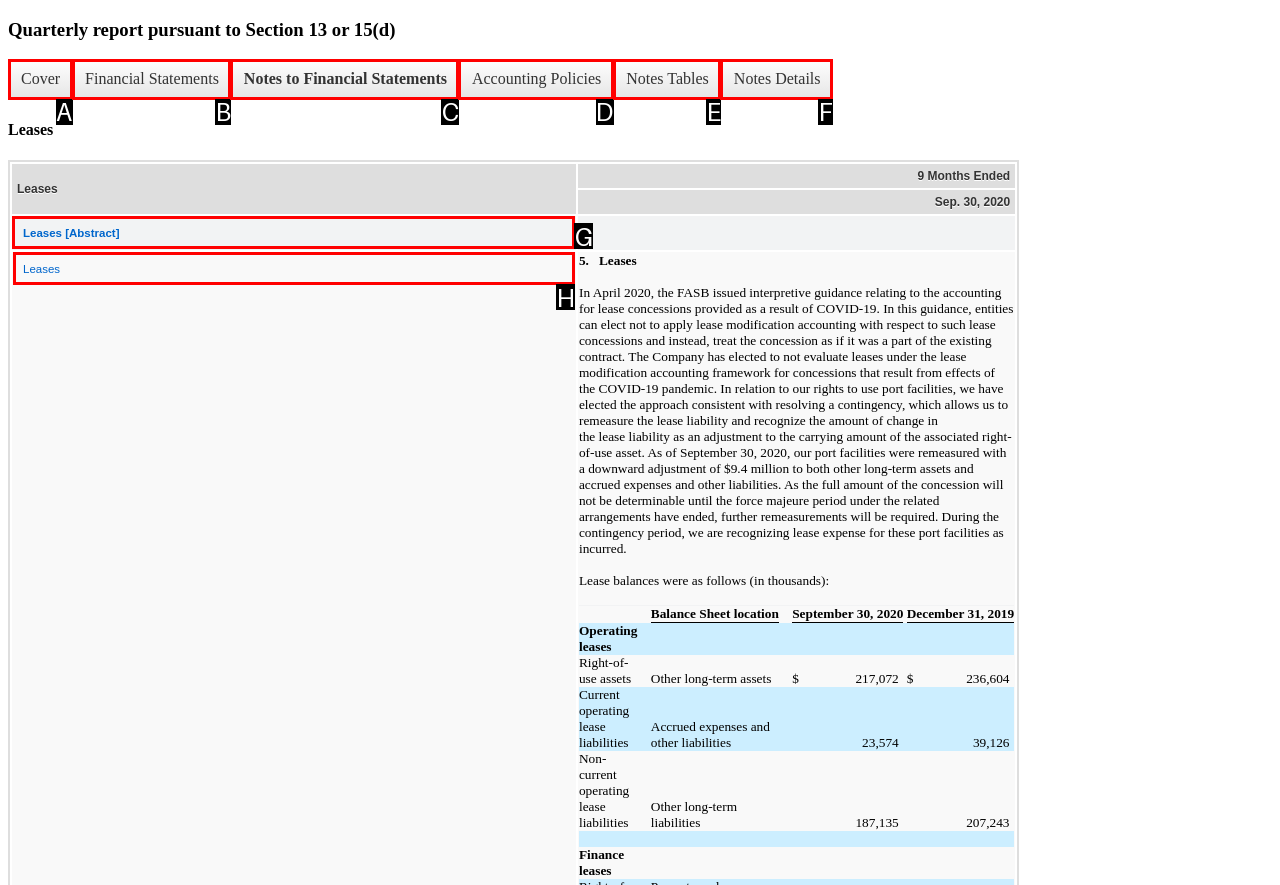Tell me which one HTML element I should click to complete the following task: Click on 'Leases [Abstract}' Answer with the option's letter from the given choices directly.

G